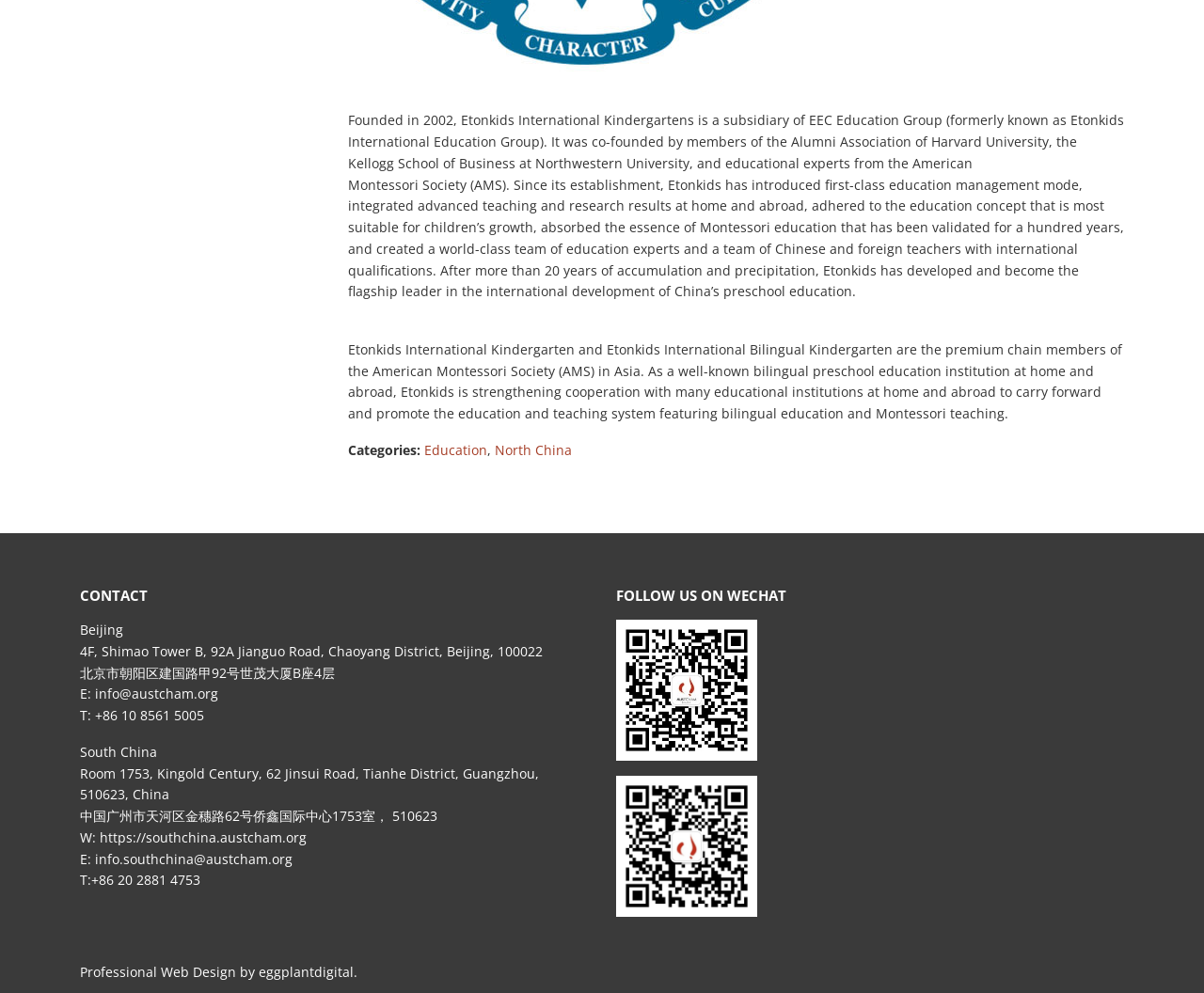Given the description of a UI element: "Professional Web Design", identify the bounding box coordinates of the matching element in the webpage screenshot.

[0.066, 0.97, 0.196, 0.988]